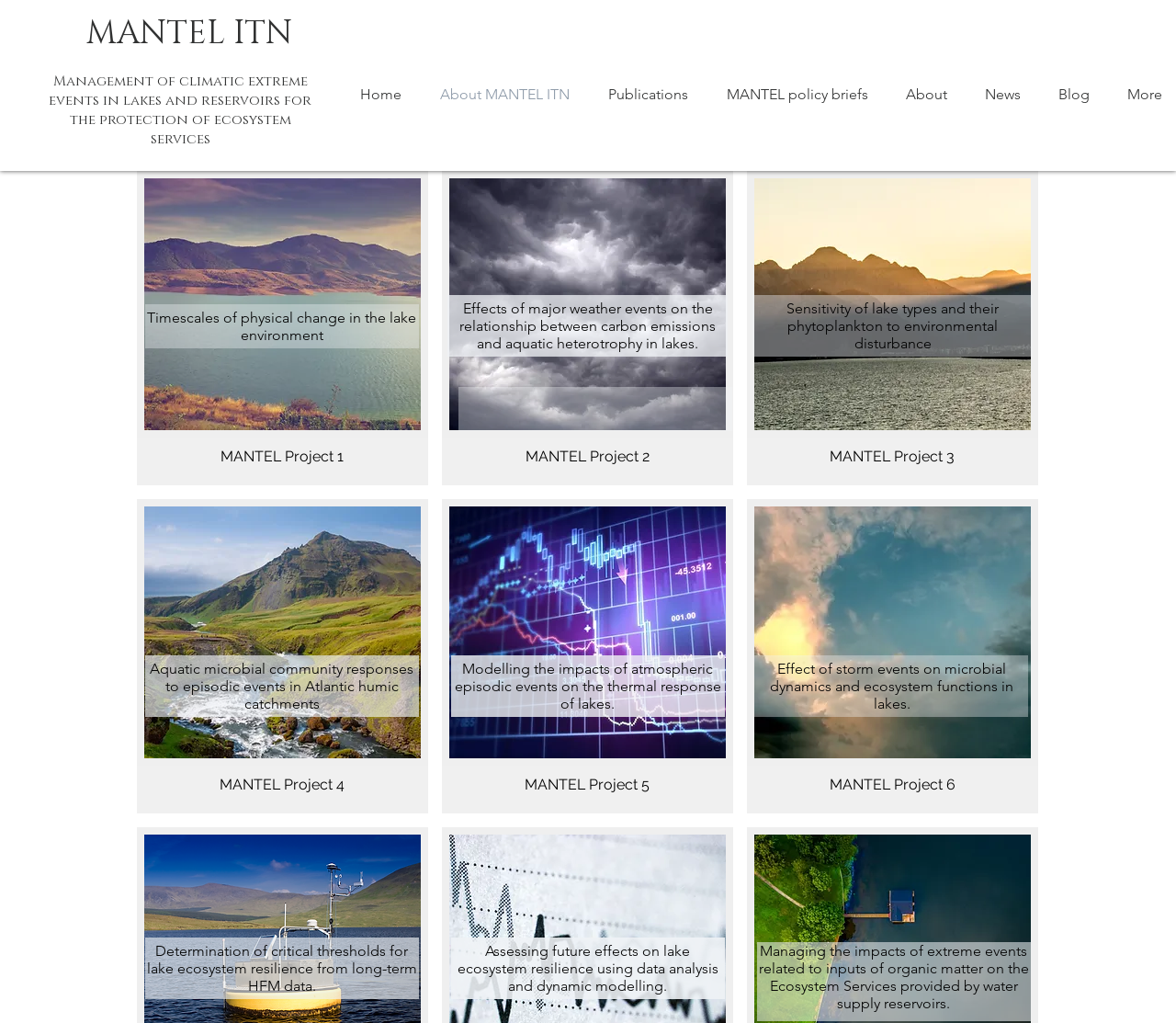How many MANTEL projects are listed on the webpage?
Please provide a single word or phrase answer based on the image.

6